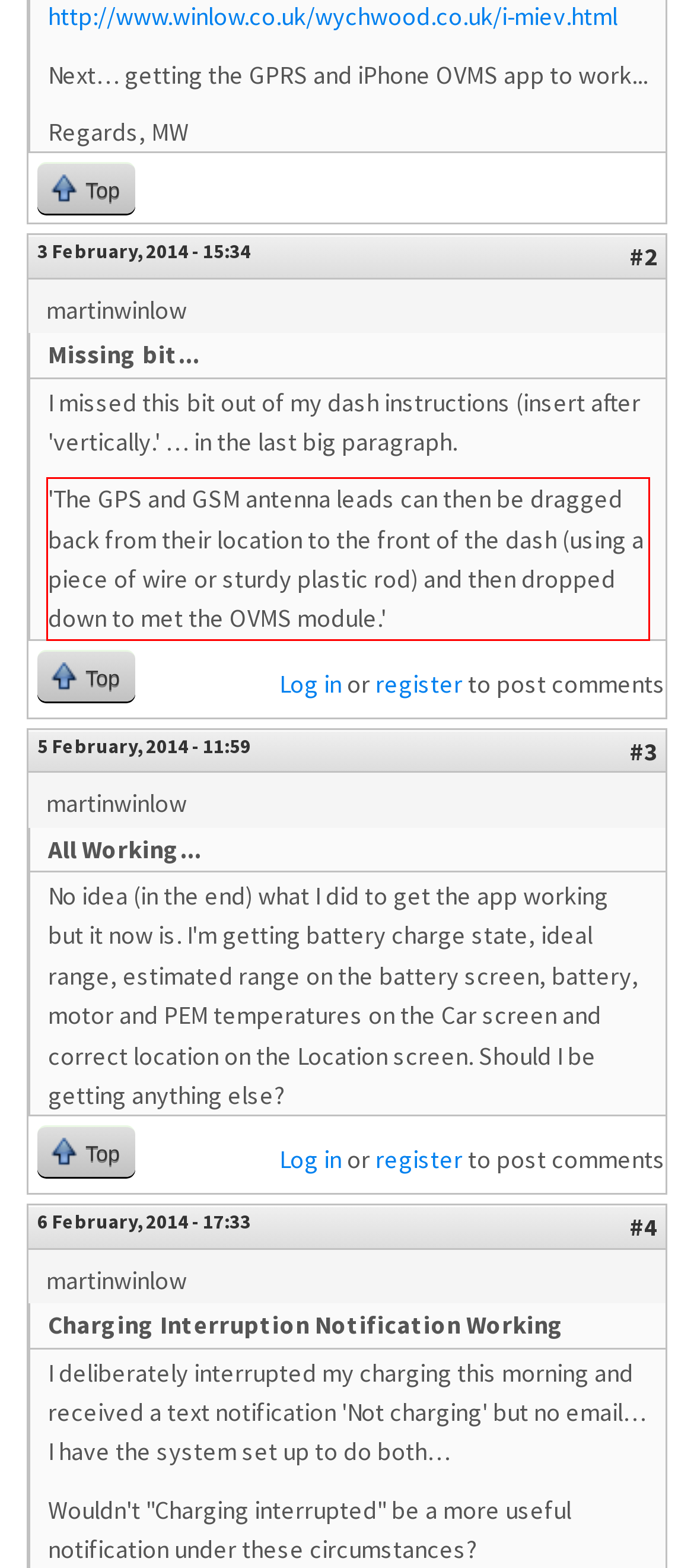Identify the red bounding box in the webpage screenshot and perform OCR to generate the text content enclosed.

'The GPS and GSM antenna leads can then be dragged back from their location to the front of the dash (using a piece of wire or sturdy plastic rod) and then dropped down to met the OVMS module.'